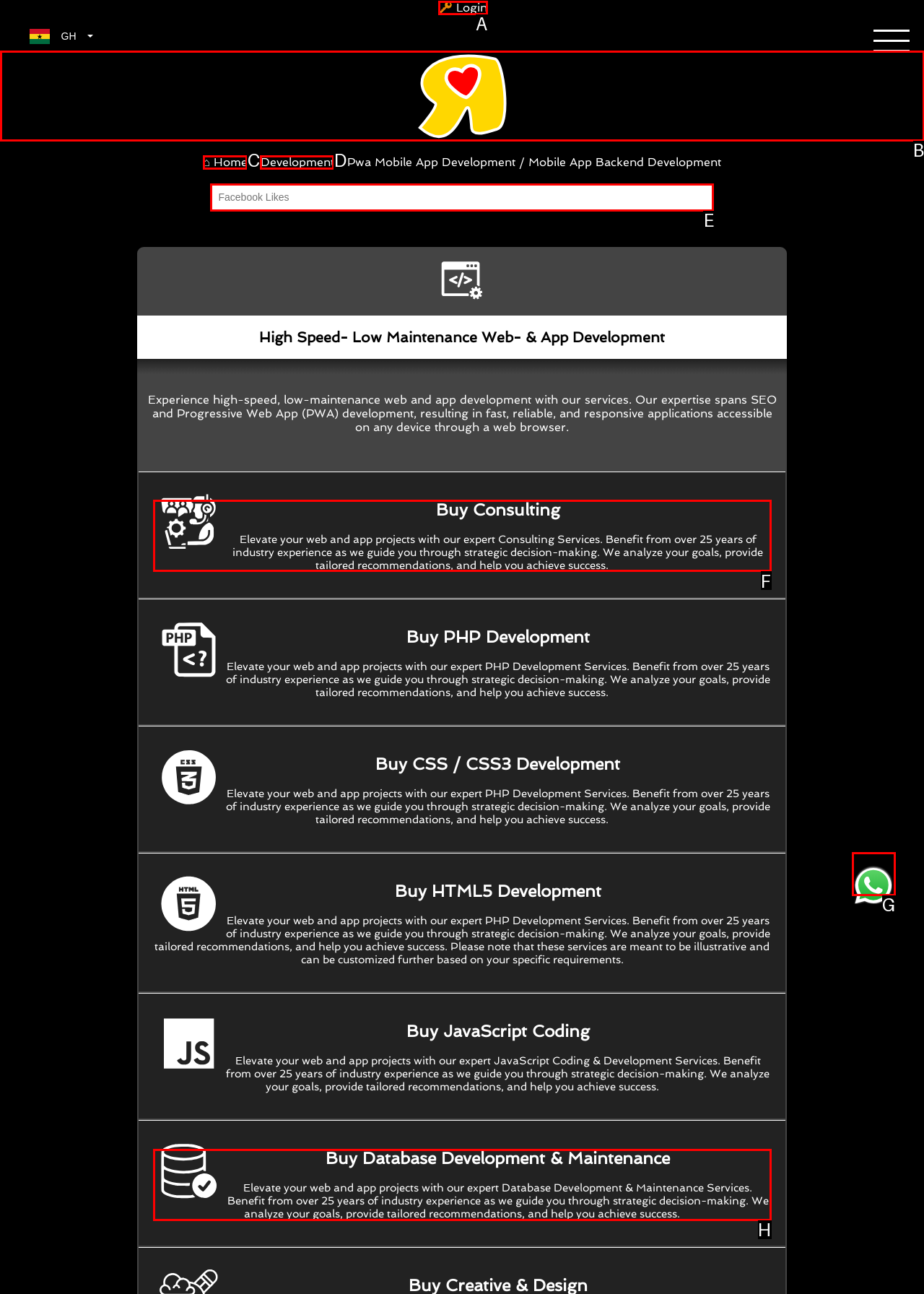Determine the UI element that matches the description: placeholder="Facebook Likes"
Answer with the letter from the given choices.

E